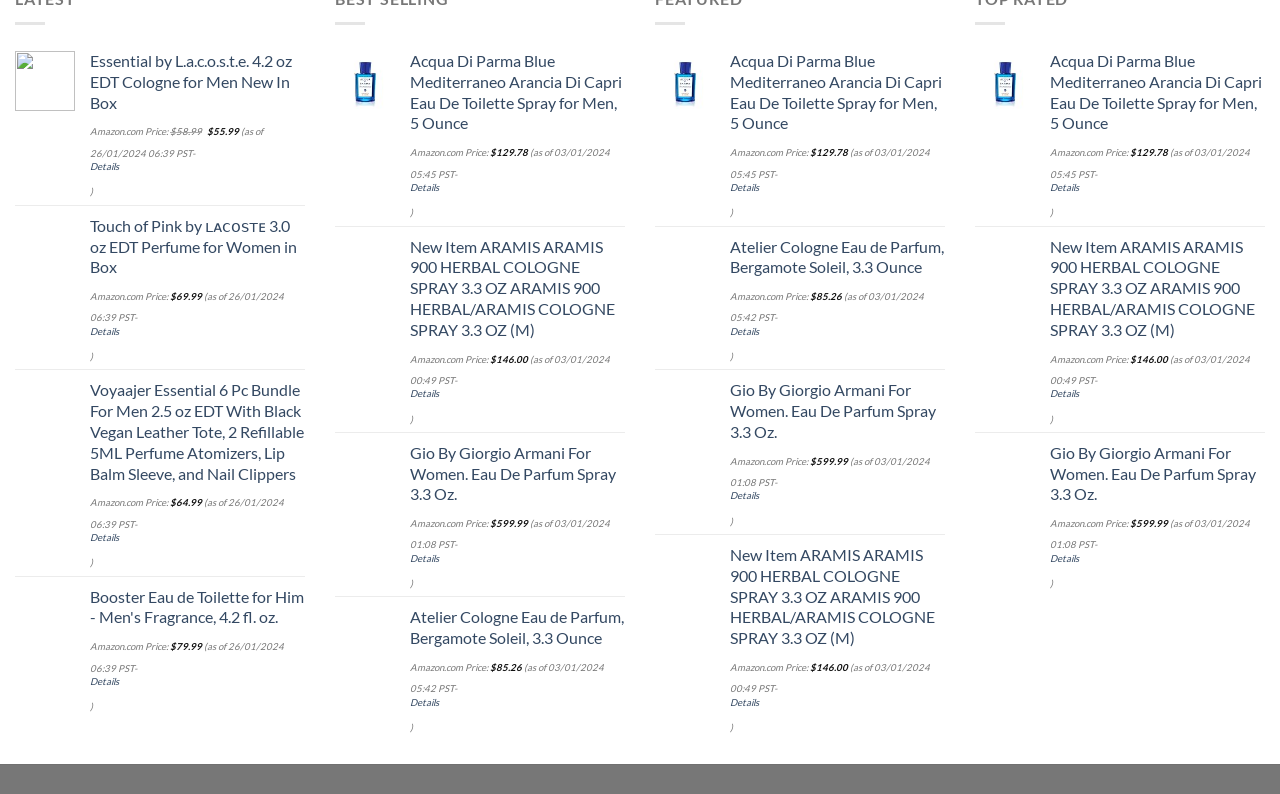Please determine the bounding box coordinates for the UI element described as: "Details".

[0.57, 0.41, 0.738, 0.426]